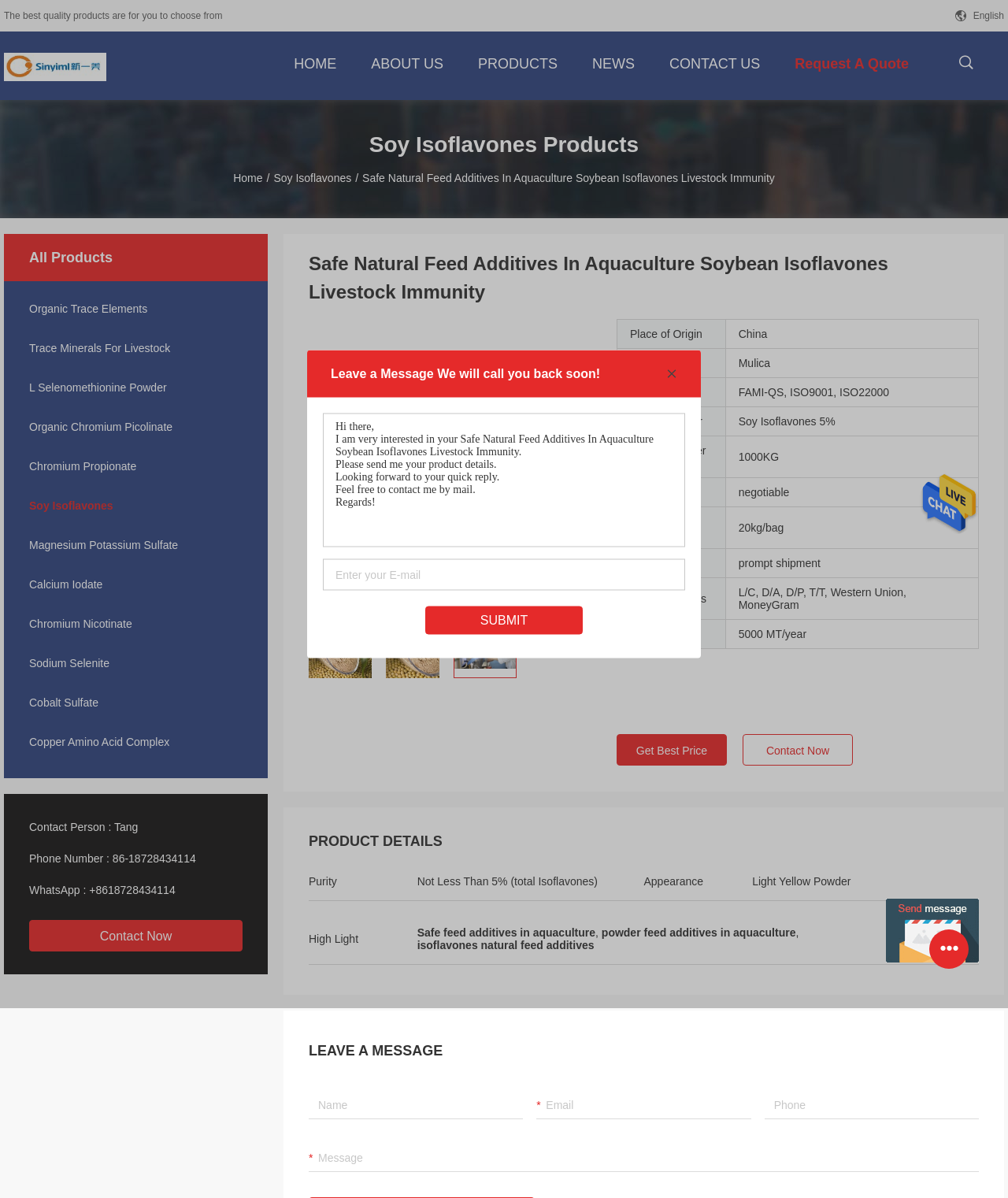Point out the bounding box coordinates of the section to click in order to follow this instruction: "Click the Request A Quote link".

[0.779, 0.026, 0.911, 0.079]